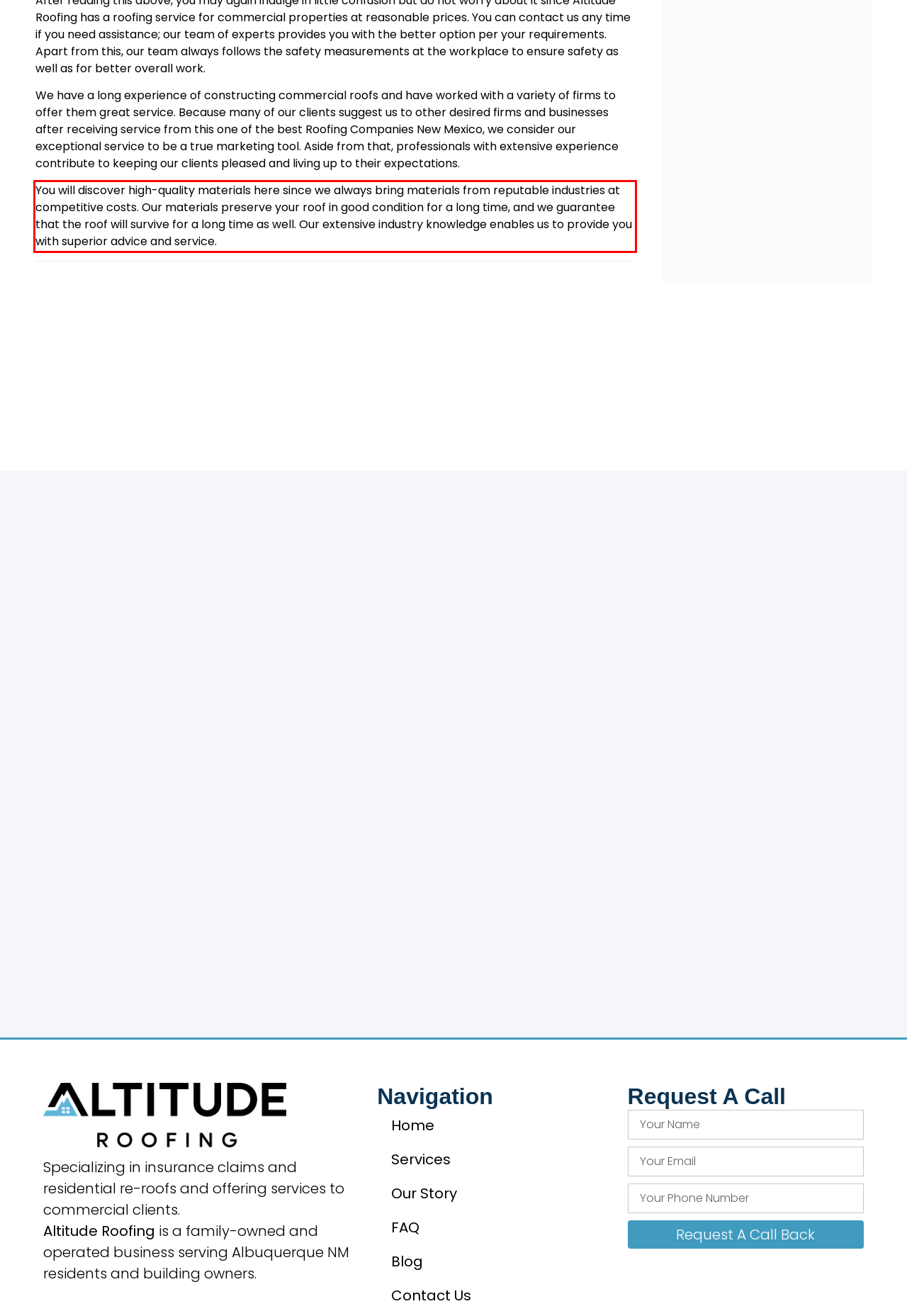Identify and transcribe the text content enclosed by the red bounding box in the given screenshot.

You will discover high-quality materials here since we always bring materials from reputable industries at competitive costs. Our materials preserve your roof in good condition for a long time, and we guarantee that the roof will survive for a long time as well. Our extensive industry knowledge enables us to provide you with superior advice and service.